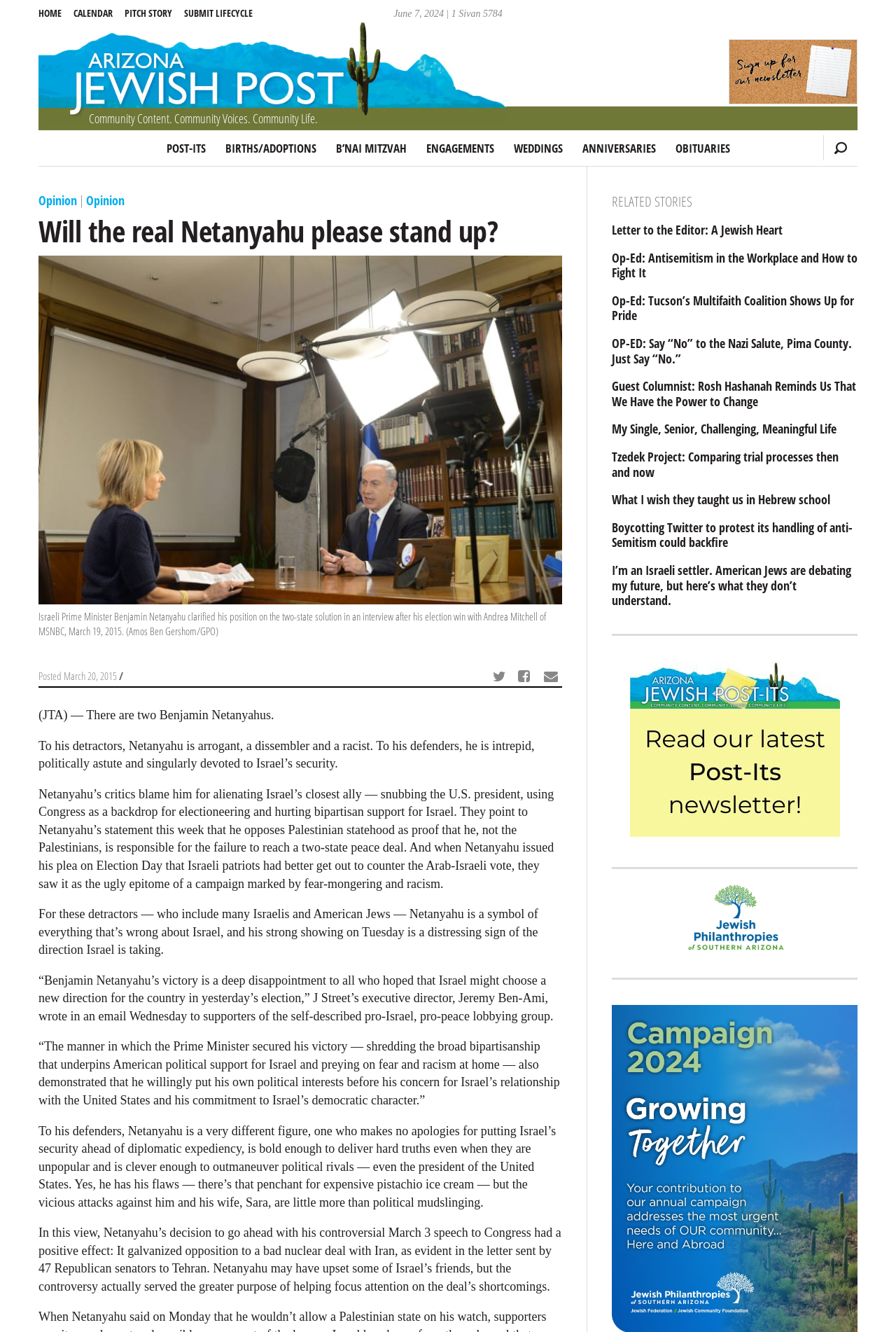Create an elaborate caption for the webpage.

The webpage is an article from the AZ Jewish Post, with the title "Will the real Netanyahu please stand up?" The article is dated June 7, 2024, and is categorized under "Opinion" and "Community Content". 

At the top of the page, there is a horizontal navigation bar with links to "HOME", "CALENDAR", "PITCH STORY", and "SUBMIT LIFECYCLE". Below this, there is a section with links to various community lifecycle events, such as "POST-ITS", "BIRTHS/ADOPTIONS", and "OBITUARIES". 

The main article is divided into two sections. The first section is an opinion piece discussing Israeli Prime Minister Benjamin Netanyahu's stance on the two-state solution and his election win. The article presents two contrasting views of Netanyahu, one from his detractors and one from his defenders. 

The second section is a list of "RELATED STORIES" with links to various opinion pieces and articles, including "Letter to the Editor: A Jewish Heart", "Op-Ed: Antisemitism in the Workplace and How to Fight It", and "I’m an Israeli settler. American Jews are debating my future, but here’s what they don’t understand." 

There are also several social media sharing links and a call-to-action to "visit jfsa.org" with an accompanying image.